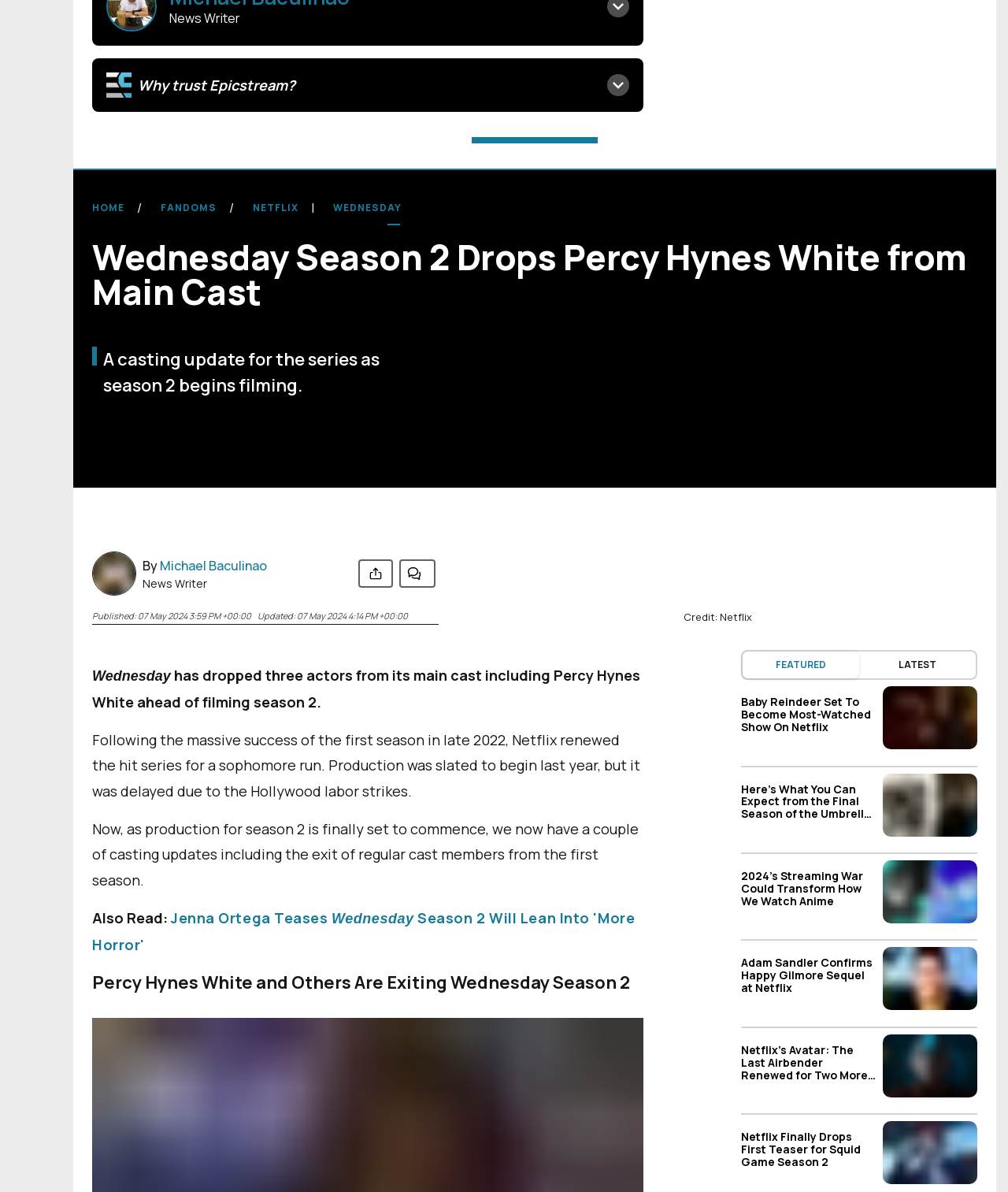Determine the bounding box coordinates for the region that must be clicked to execute the following instruction: "Check the 'editorial policy'".

[0.364, 0.201, 0.442, 0.213]